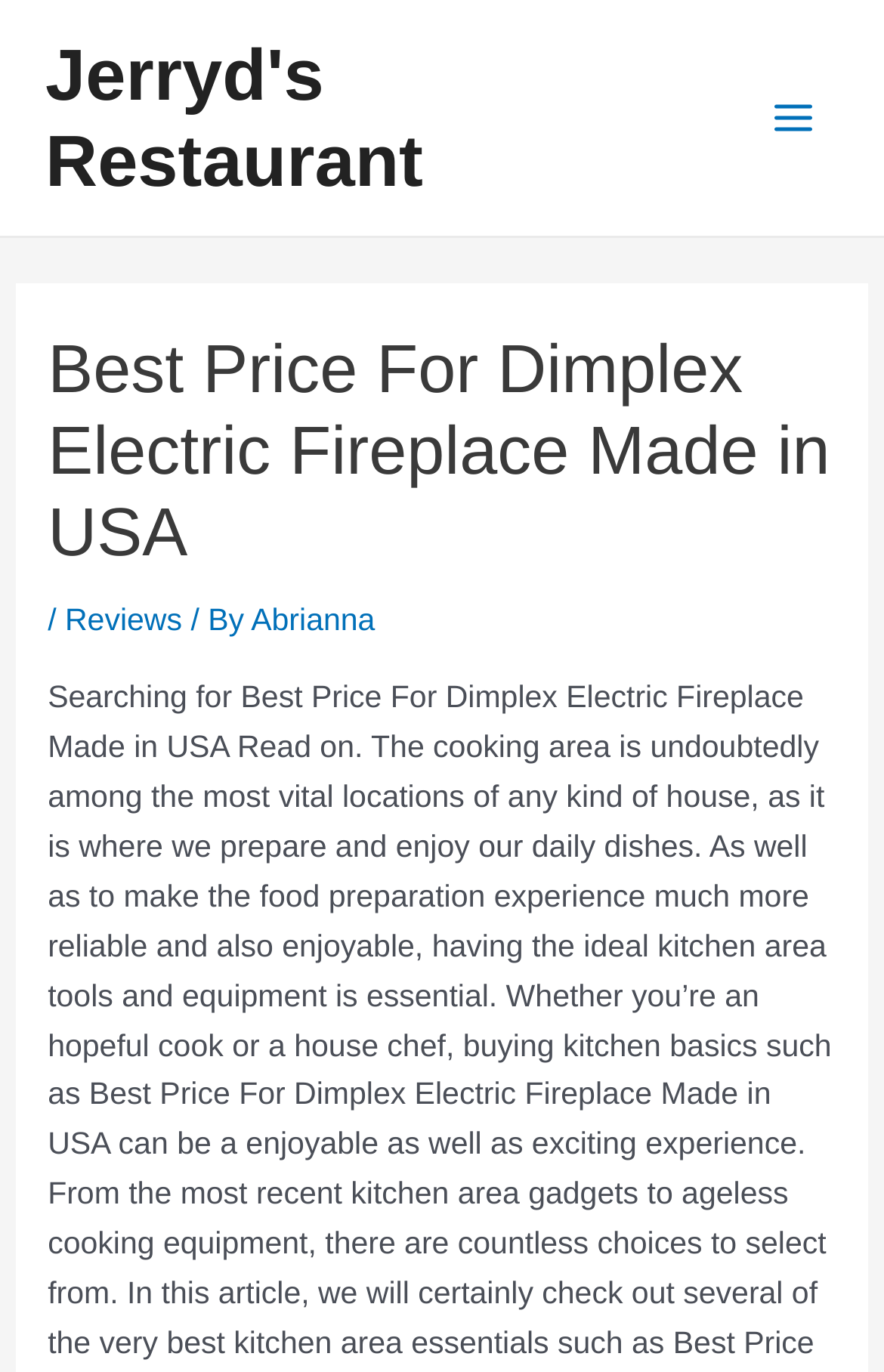What is the category of the reviewed products?
Provide a detailed and extensive answer to the question.

Based on the webpage structure and content, it appears that the webpage is reviewing and comparing different electric fireplaces, specifically those made in the USA. The header 'Best Price For Dimplex Electric Fireplace Made in USA' suggests that the products being reviewed are electric fireplaces.